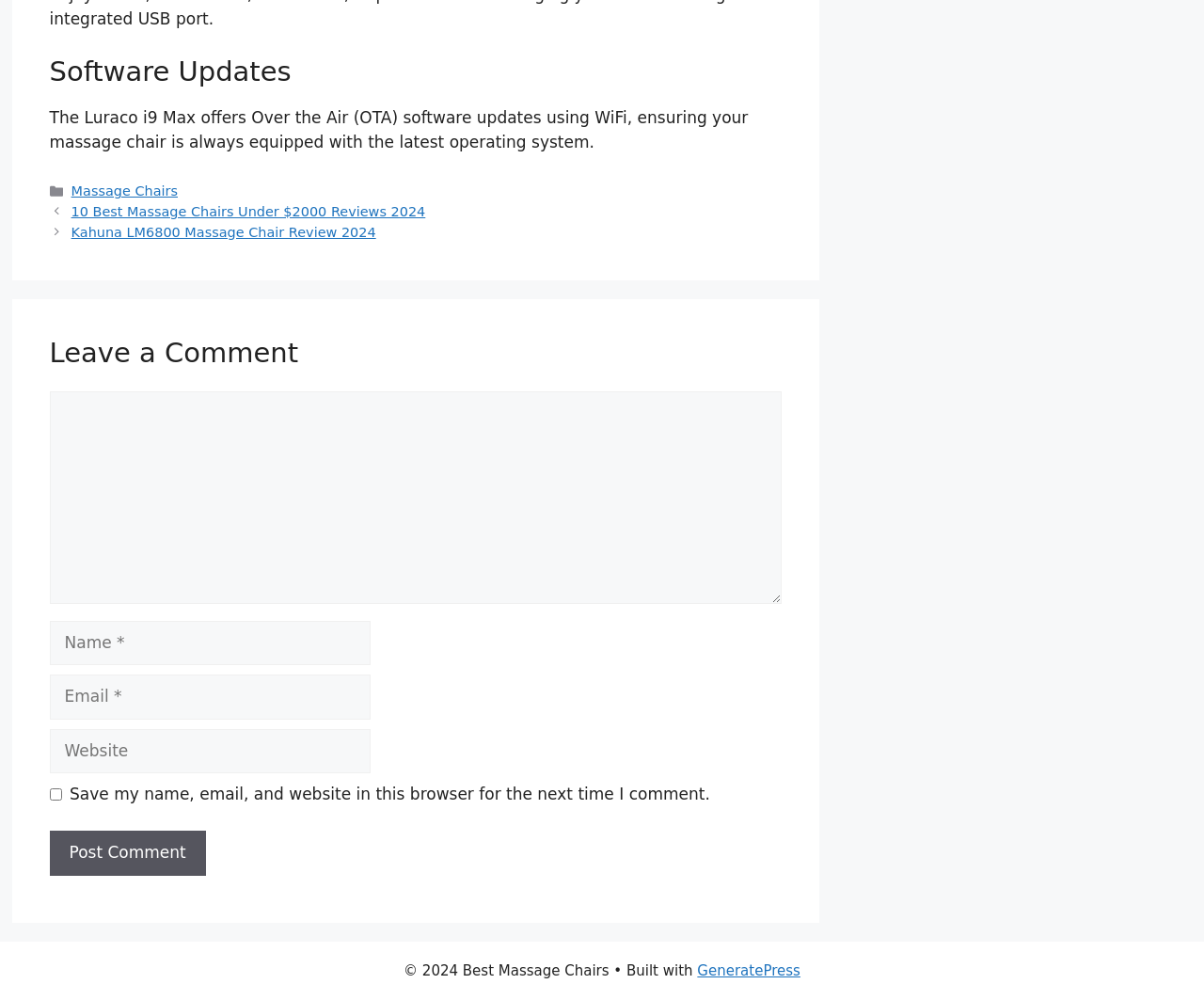Identify the bounding box coordinates of the clickable region required to complete the instruction: "Click on the 'GeneratePress' link". The coordinates should be given as four float numbers within the range of 0 and 1, i.e., [left, top, right, bottom].

[0.579, 0.962, 0.665, 0.979]